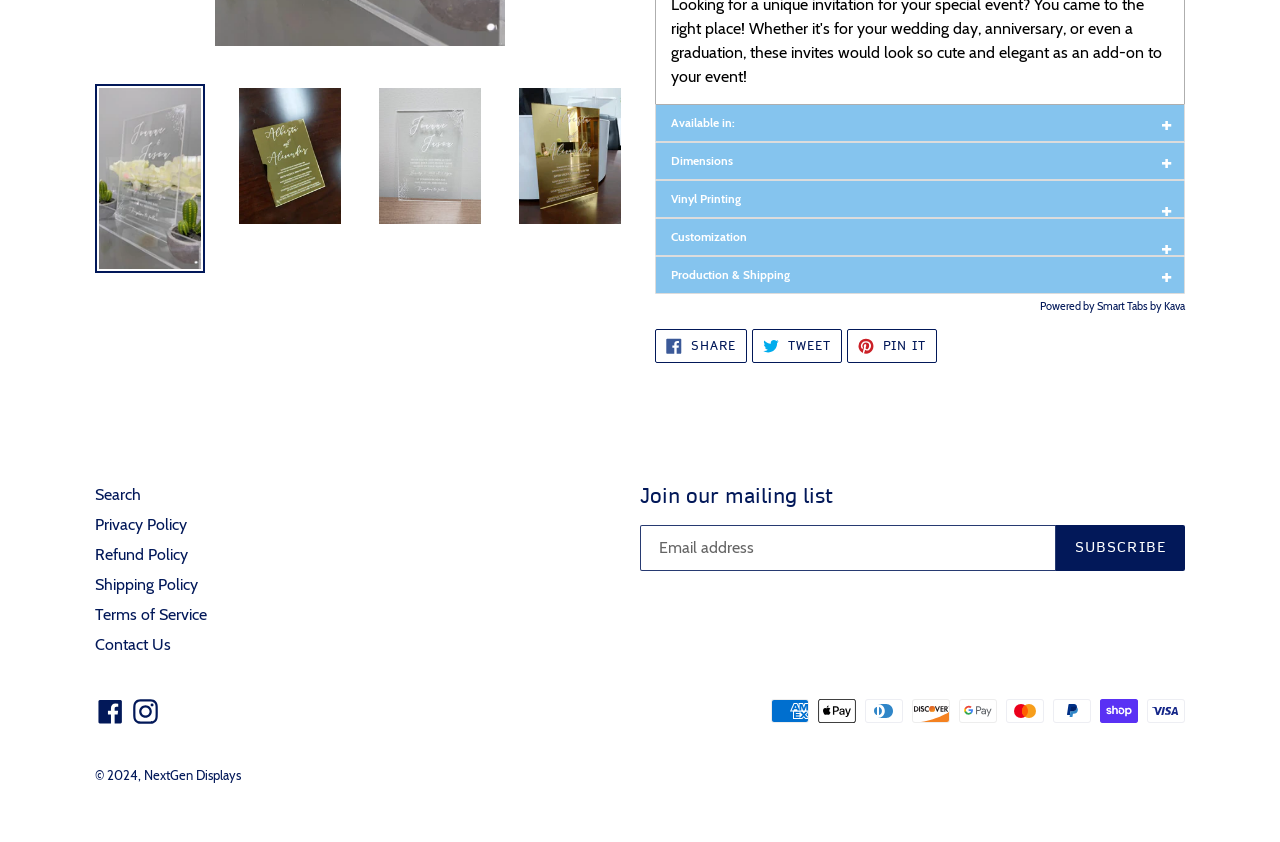Specify the bounding box coordinates (top-left x, top-left y, bottom-right x, bottom-right y) of the UI element in the screenshot that matches this description: Foods For Dementia Prevention

None